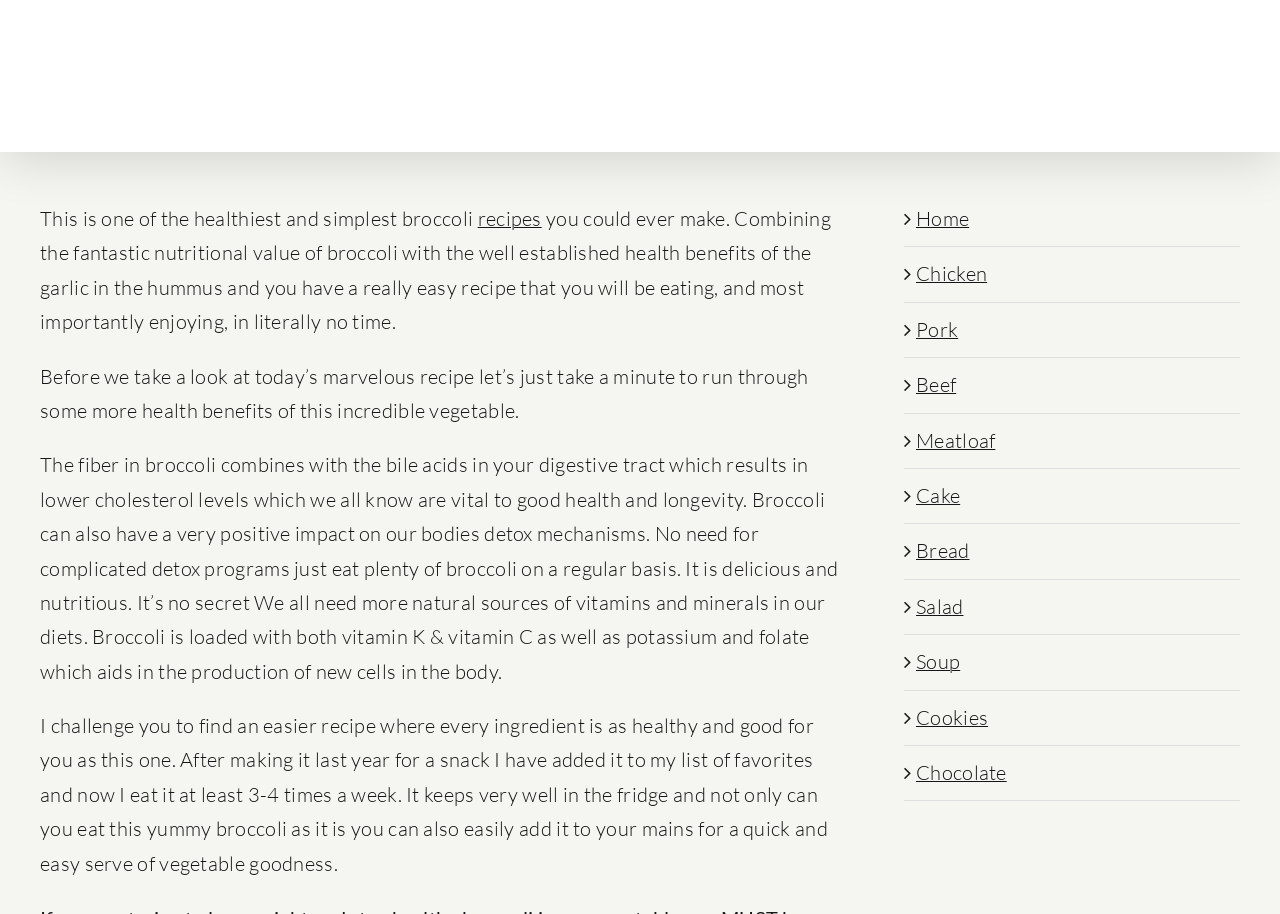Identify the bounding box for the UI element described as: "Accept all cookies". Ensure the coordinates are four float numbers between 0 and 1, formatted as [left, top, right, bottom].

None